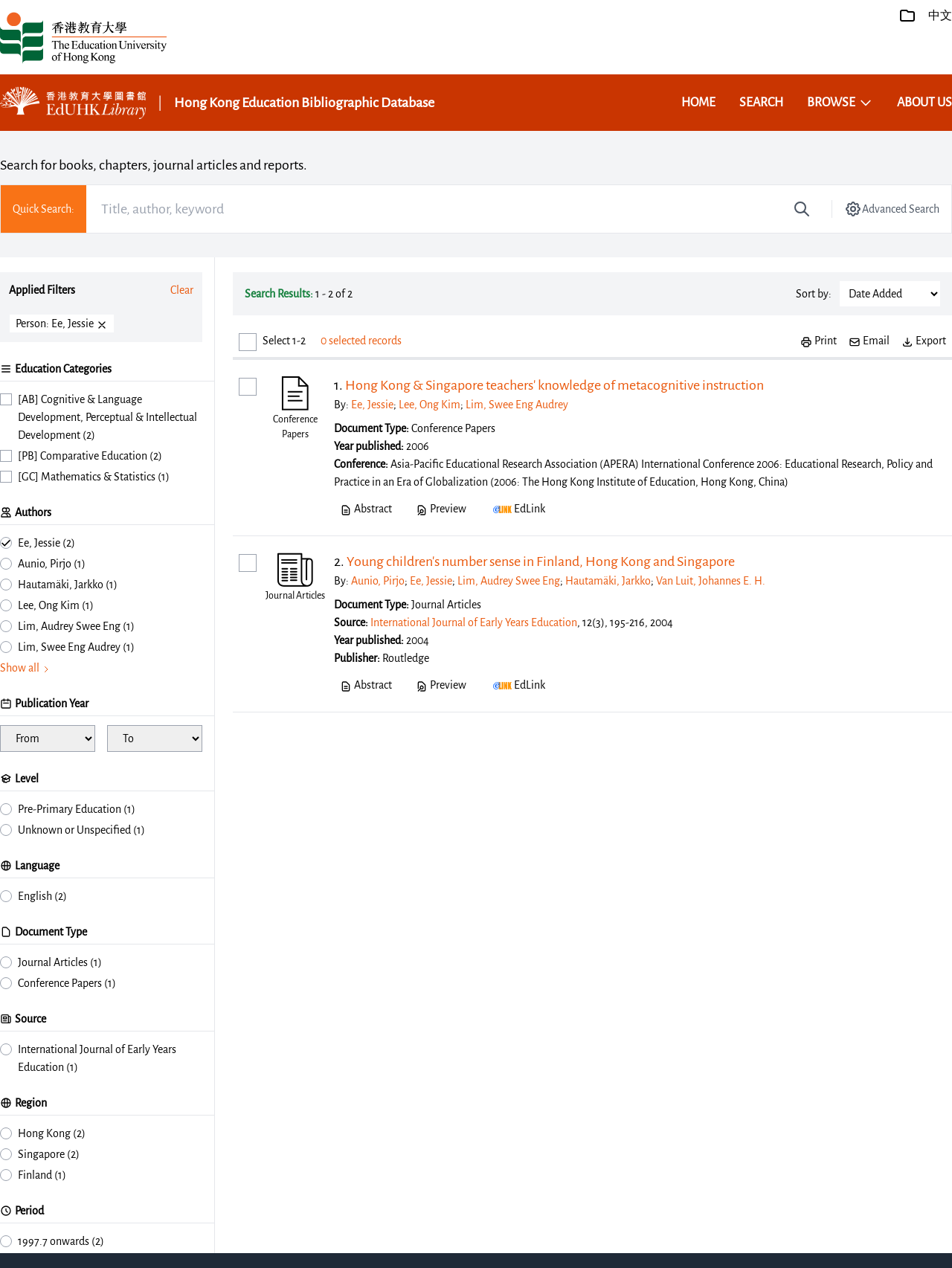How many search results are displayed on this page?
Using the visual information, answer the question in a single word or phrase.

2